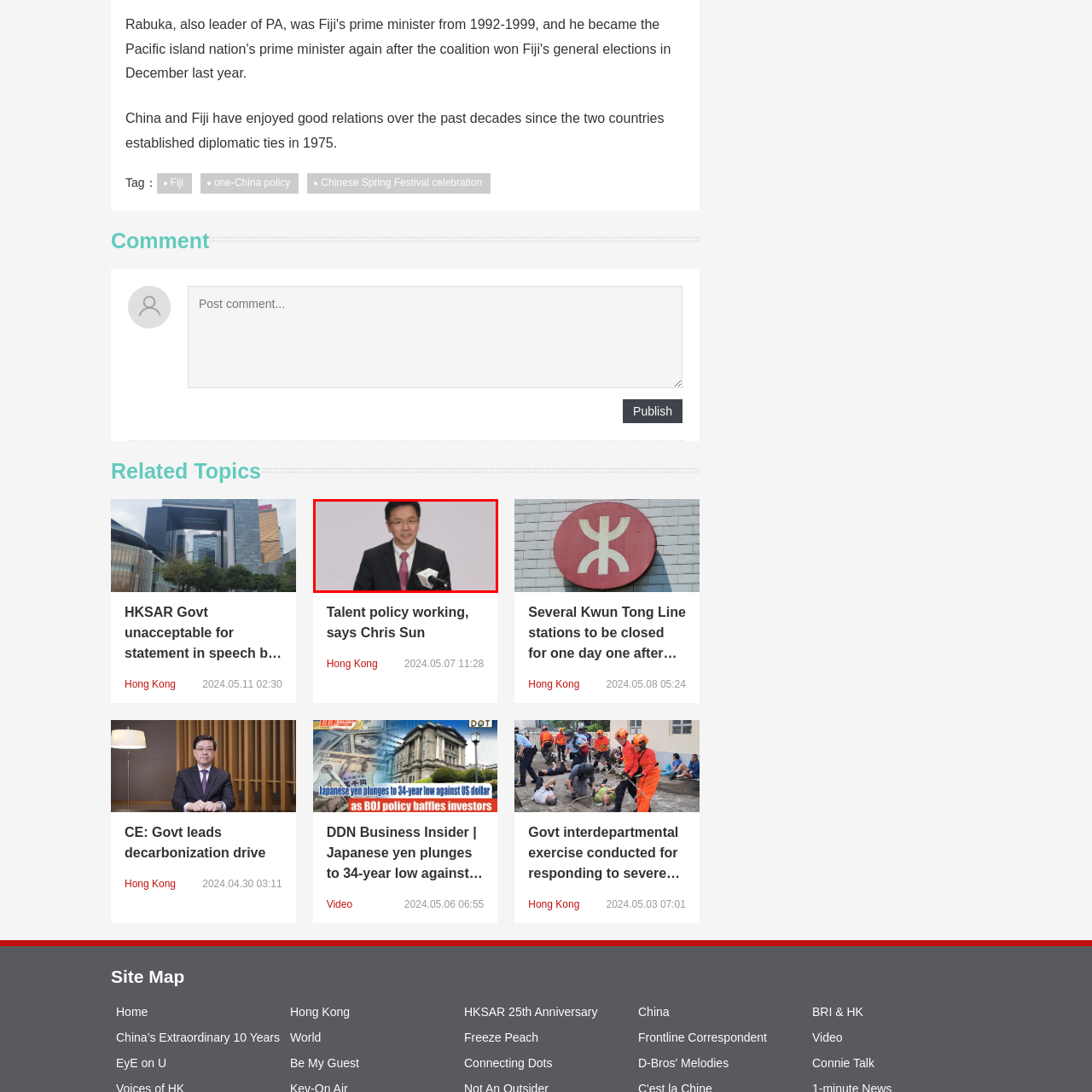Focus on the image enclosed by the red outline and give a short answer: What is the man wearing?

A tie